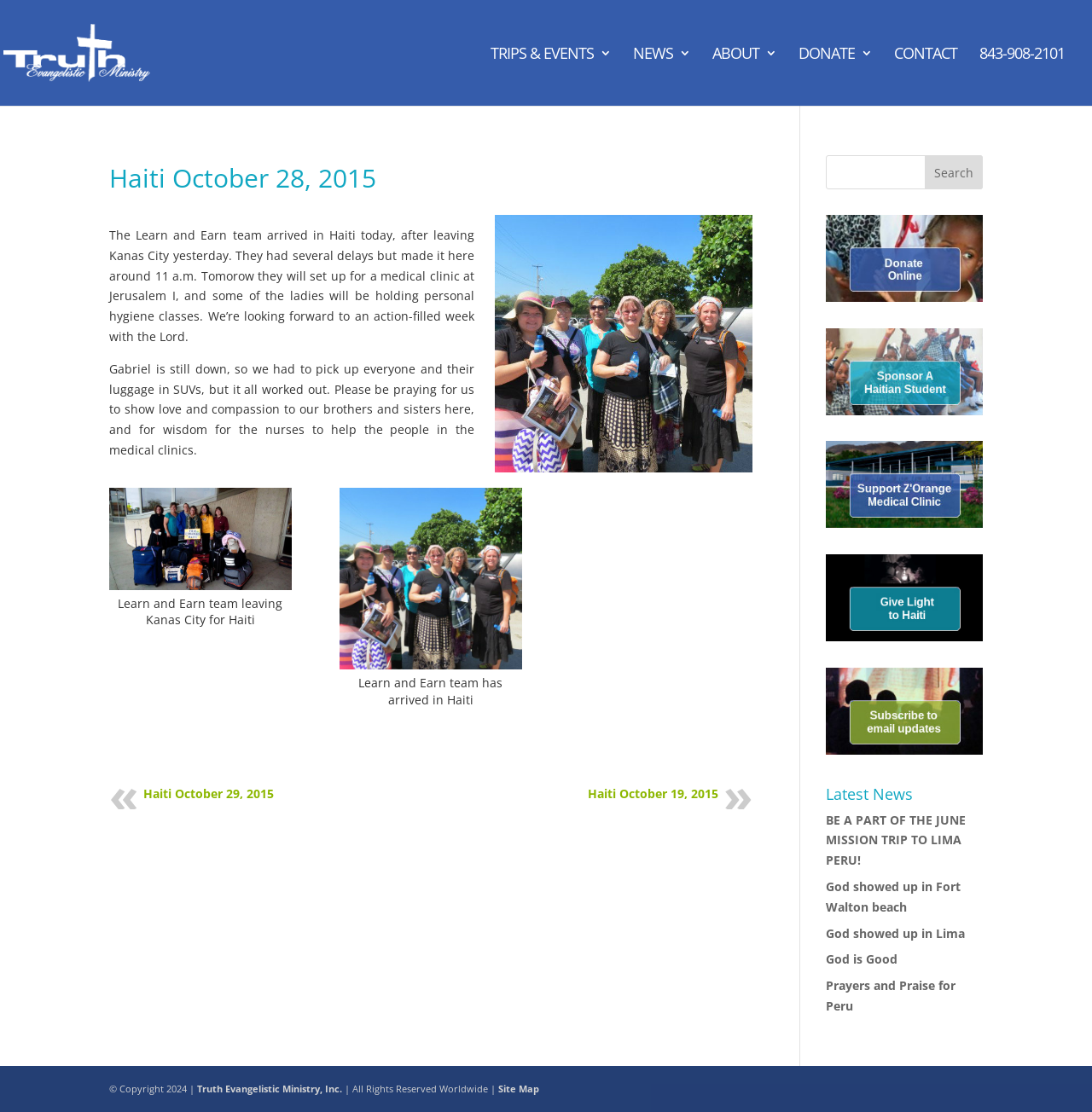What type of content is listed under 'Latest News'?
Using the information from the image, give a concise answer in one word or a short phrase.

Mission trip updates